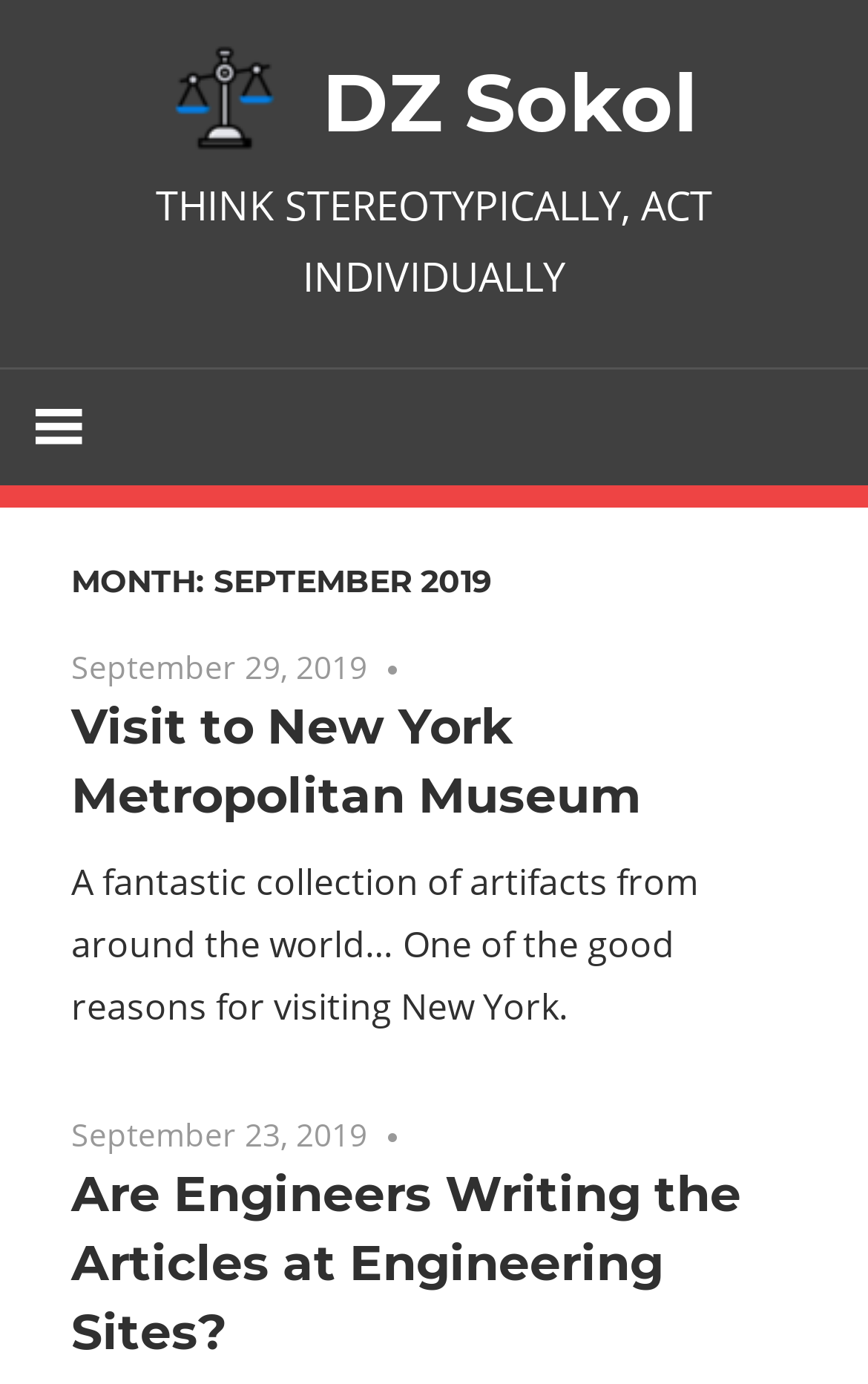Identify the bounding box coordinates of the region that should be clicked to execute the following instruction: "view post from September 29, 2019".

[0.082, 0.466, 0.423, 0.497]